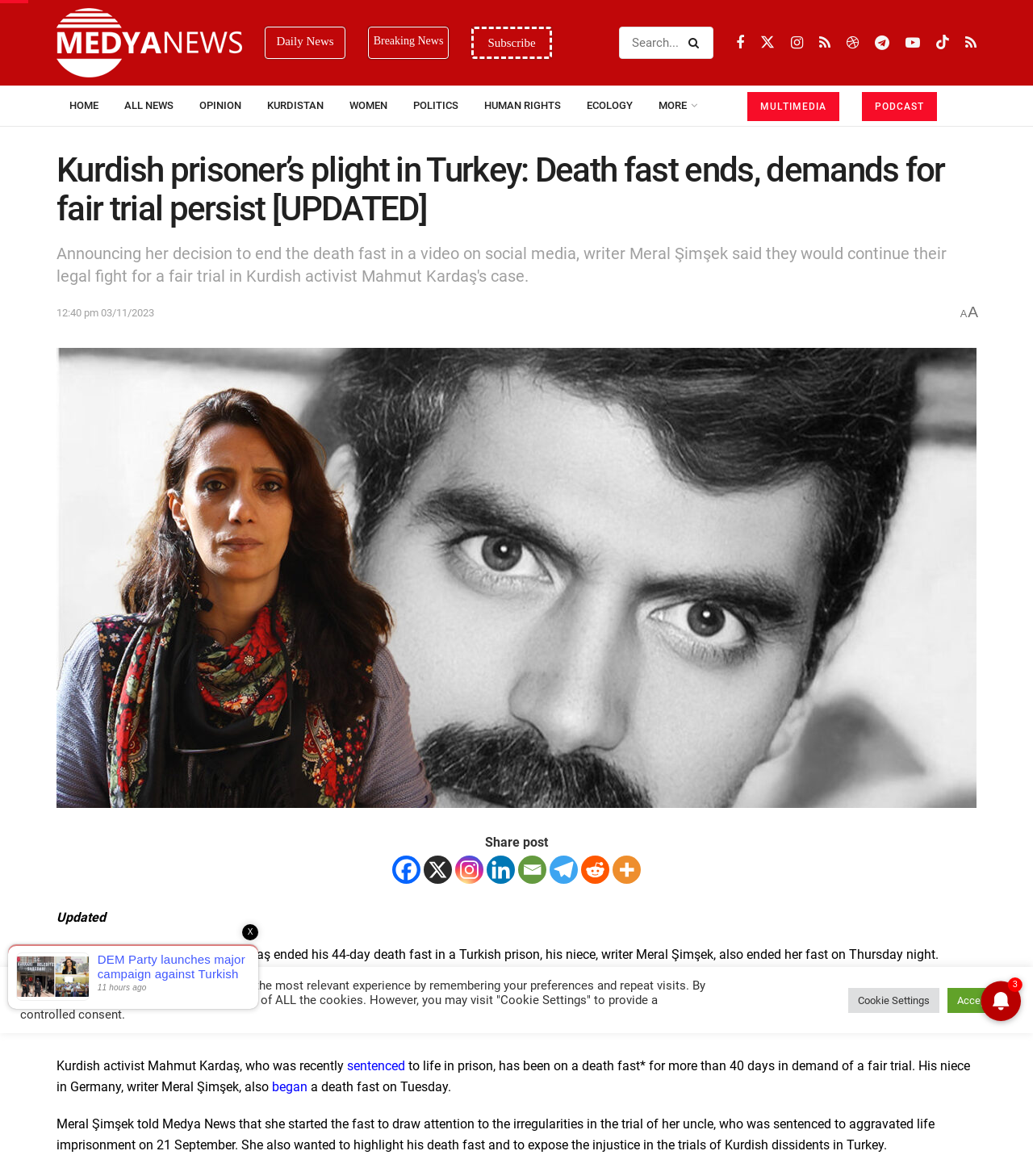Identify the bounding box of the HTML element described here: "Opinion". Provide the coordinates as four float numbers between 0 and 1: [left, top, right, bottom].

[0.18, 0.073, 0.246, 0.107]